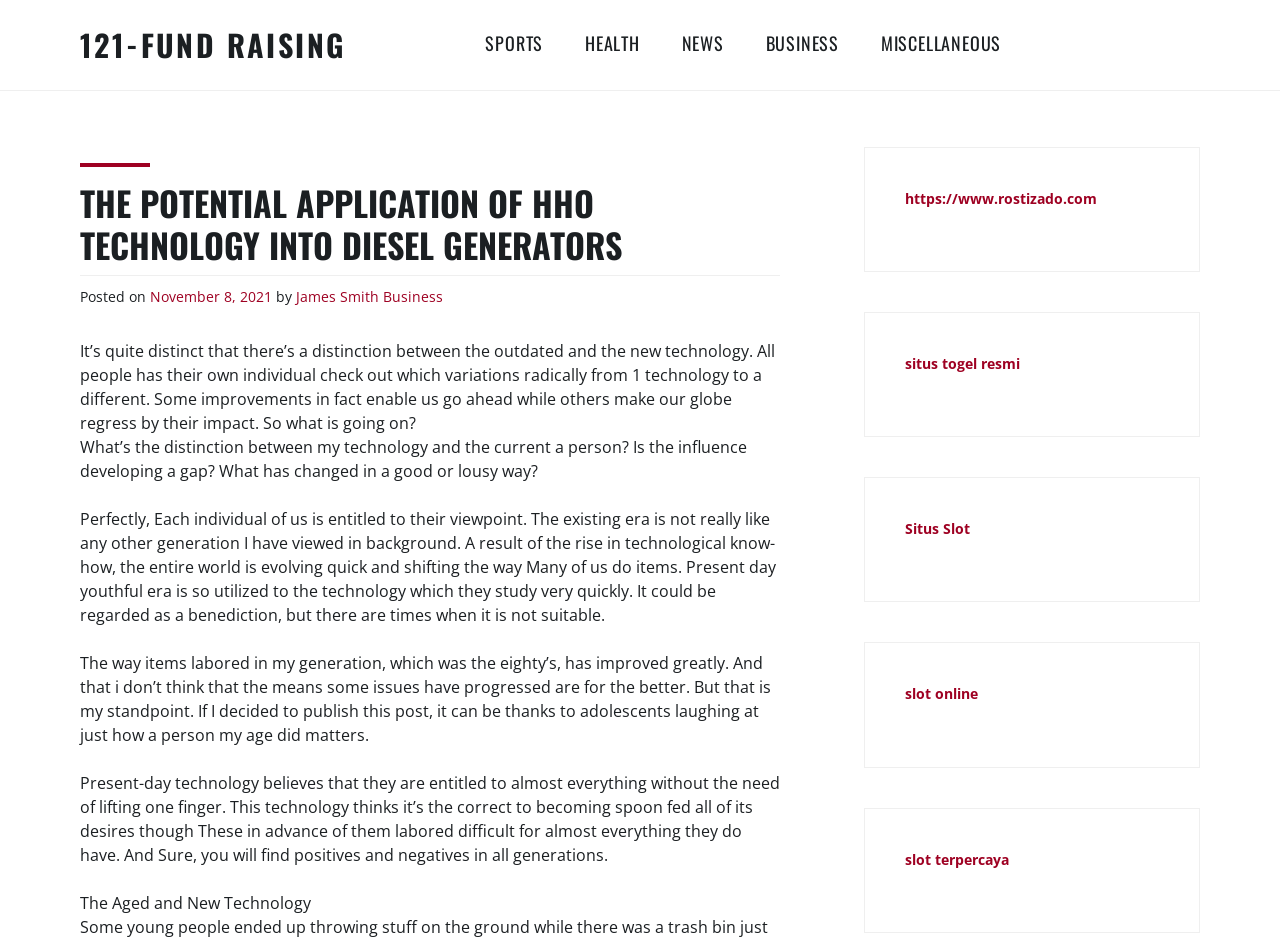Can you specify the bounding box coordinates for the region that should be clicked to fulfill this instruction: "Click on the '121-FUND RAISING' link".

[0.062, 0.024, 0.27, 0.072]